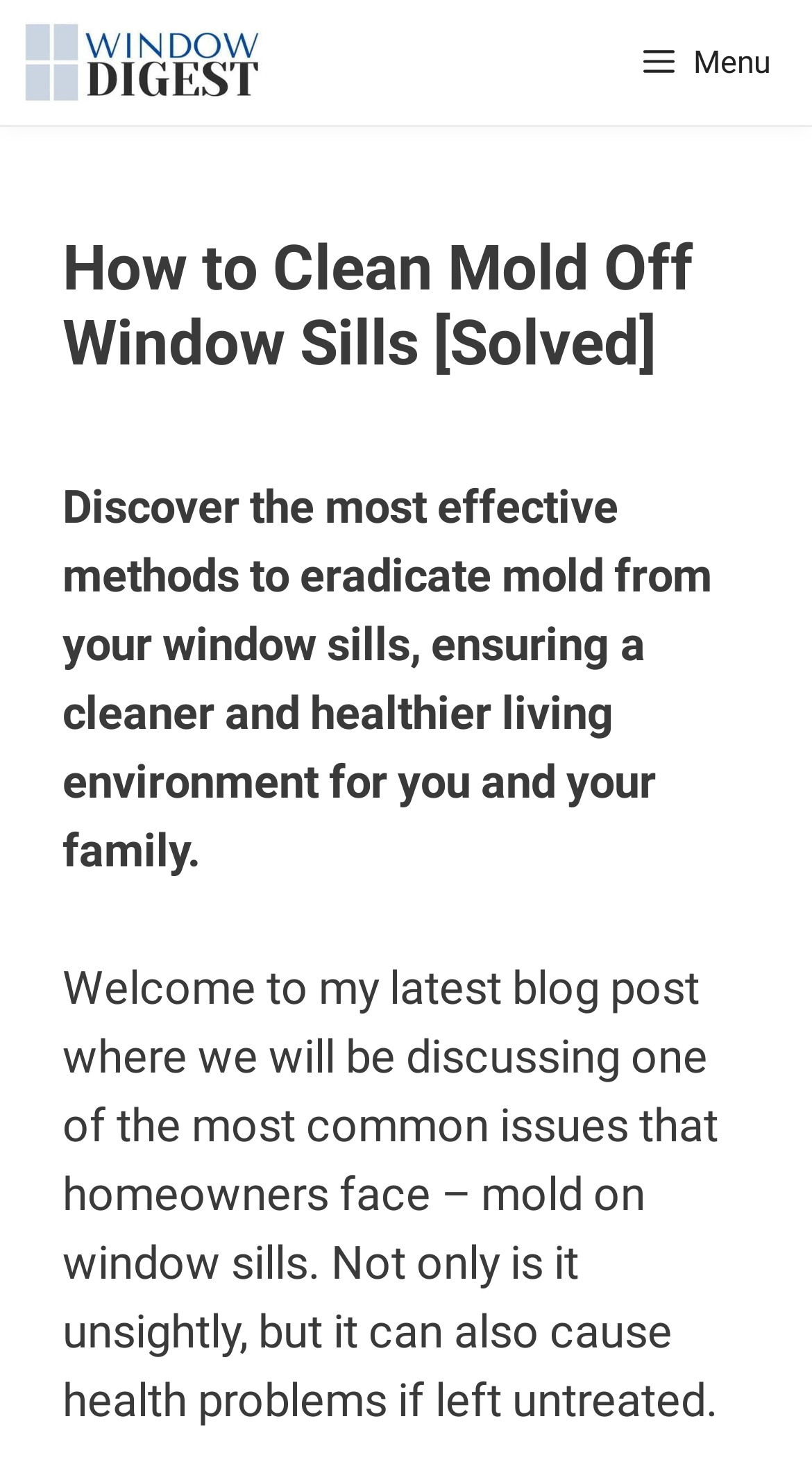Determine the main text heading of the webpage and provide its content.

How to Clean Mold Off Window Sills [Solved]